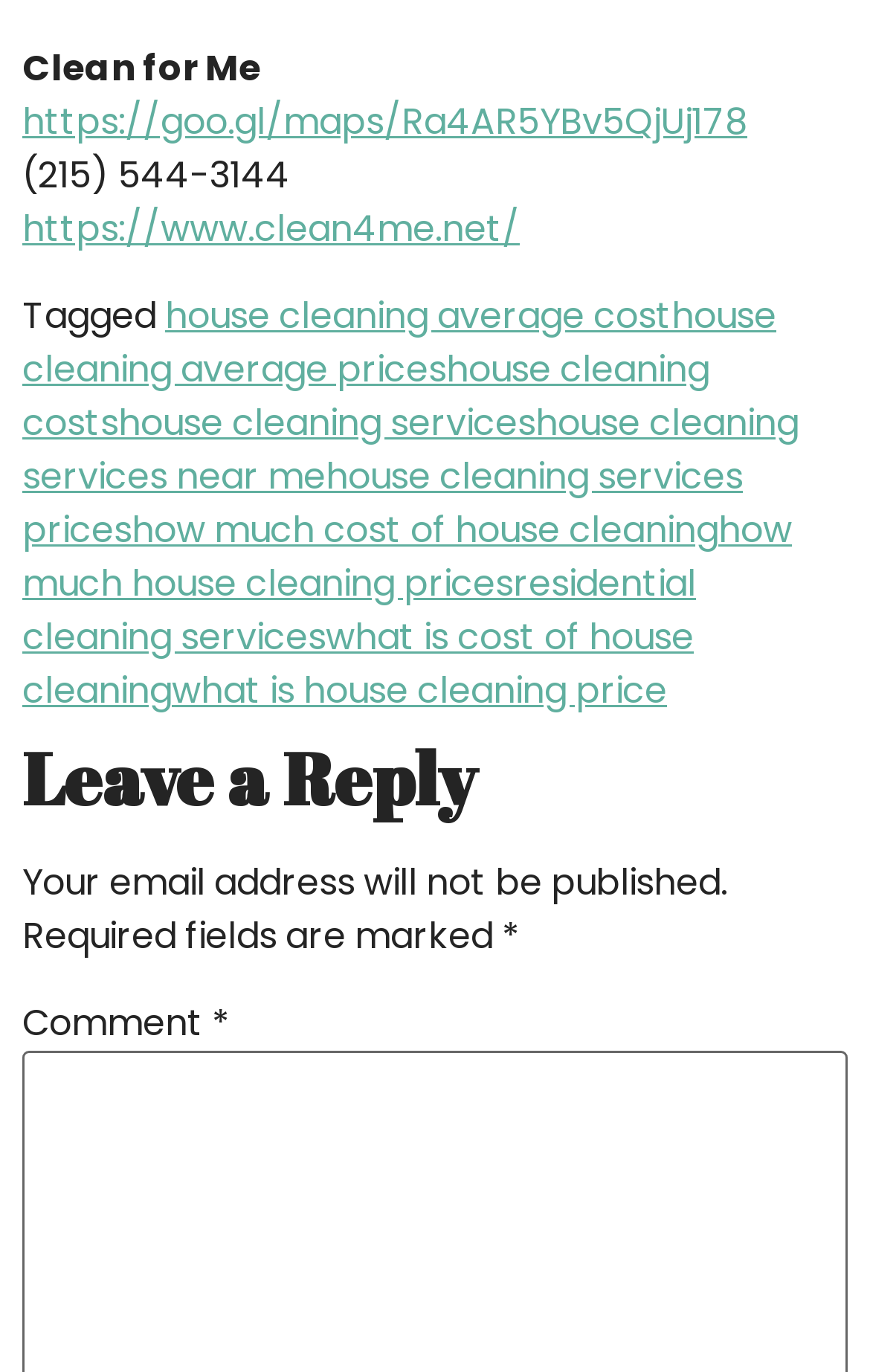What is the name of the cleaning service? Observe the screenshot and provide a one-word or short phrase answer.

Clean for Me